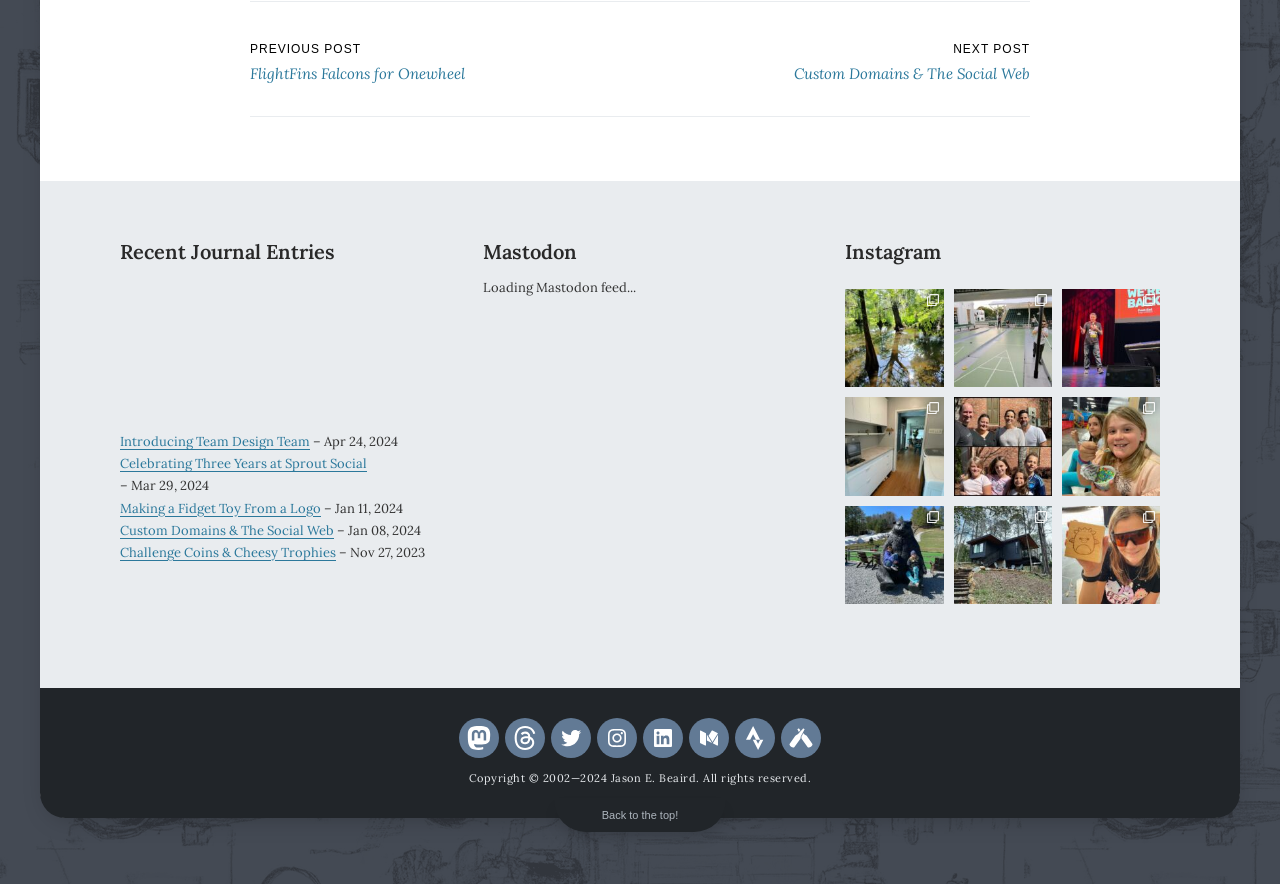Kindly determine the bounding box coordinates for the clickable area to achieve the given instruction: "Go back to the top of the page".

[0.47, 0.911, 0.53, 0.932]